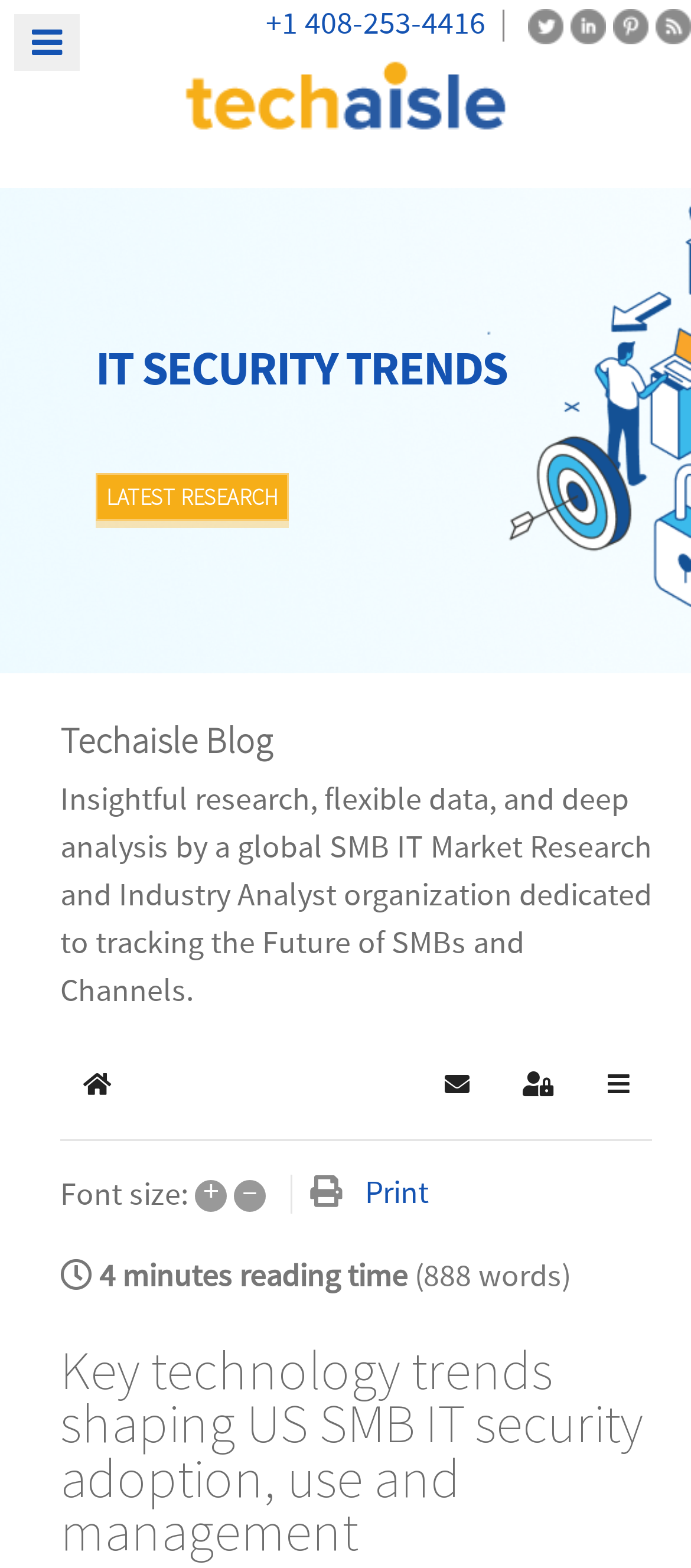Create a detailed description of the webpage's content and layout.

The webpage is a blog post from Techaisle, a global SMB IT market research and industry analyst organization. At the top, there is a navigation menu and a row of social media links, including Twitter, LinkedIn, Pinterest, and a blog link, each accompanied by an icon. Below this, there is a carousel with a slide showing an image and a heading "CHANNEL PARTNER RESEARCH" with a link to "LATEST RESEARCH". The carousel has previous and next slide buttons.

On the left side, there is a section with a heading "Techaisle Blog" and a brief description of the organization. Below this, there are links to "Home", "Subscribe to blog", and "Sign In", as well as a search icon. 

The main content of the blog post starts with a heading "Key technology trends shaping US SMB IT security adoption, use and management" and is followed by a brief summary of the post, including the reading time and word count. The post appears to discuss research on IT security solutions for small and medium-sized businesses (SMBs) and midmarkets.